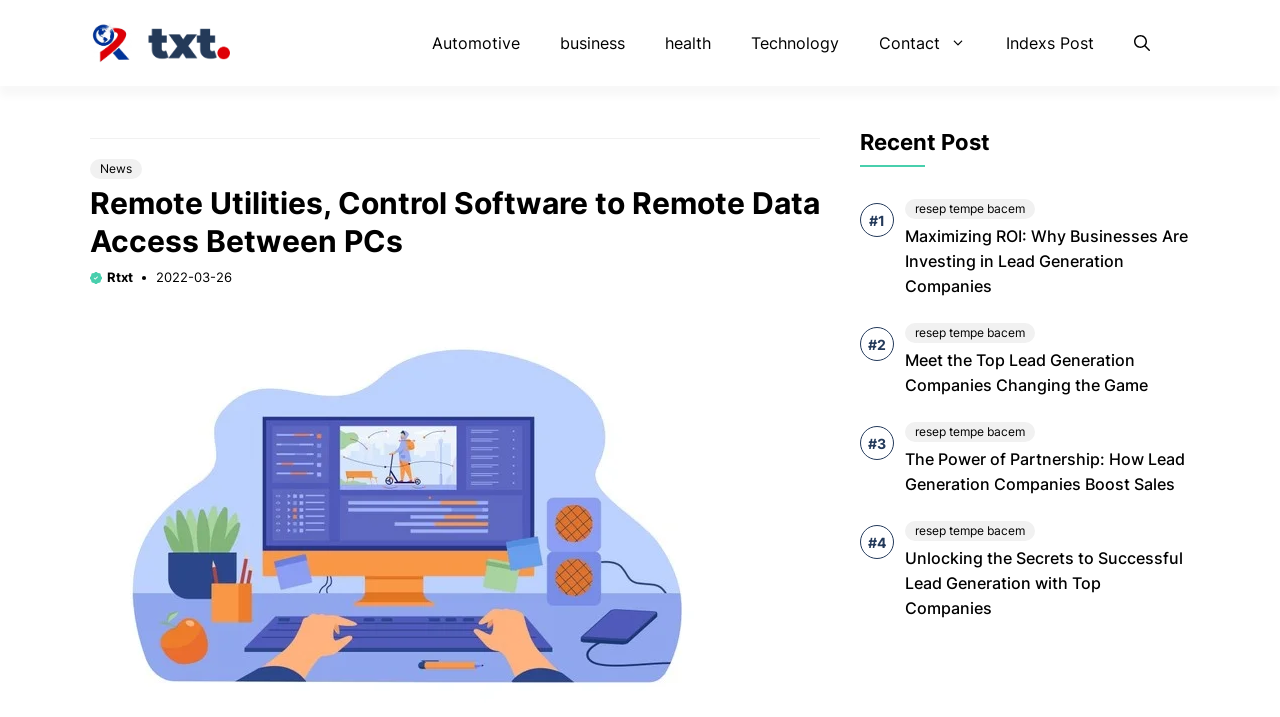Identify and provide the text content of the webpage's primary headline.

Remote Utilities, Control Software to Remote Data Access Between PCs